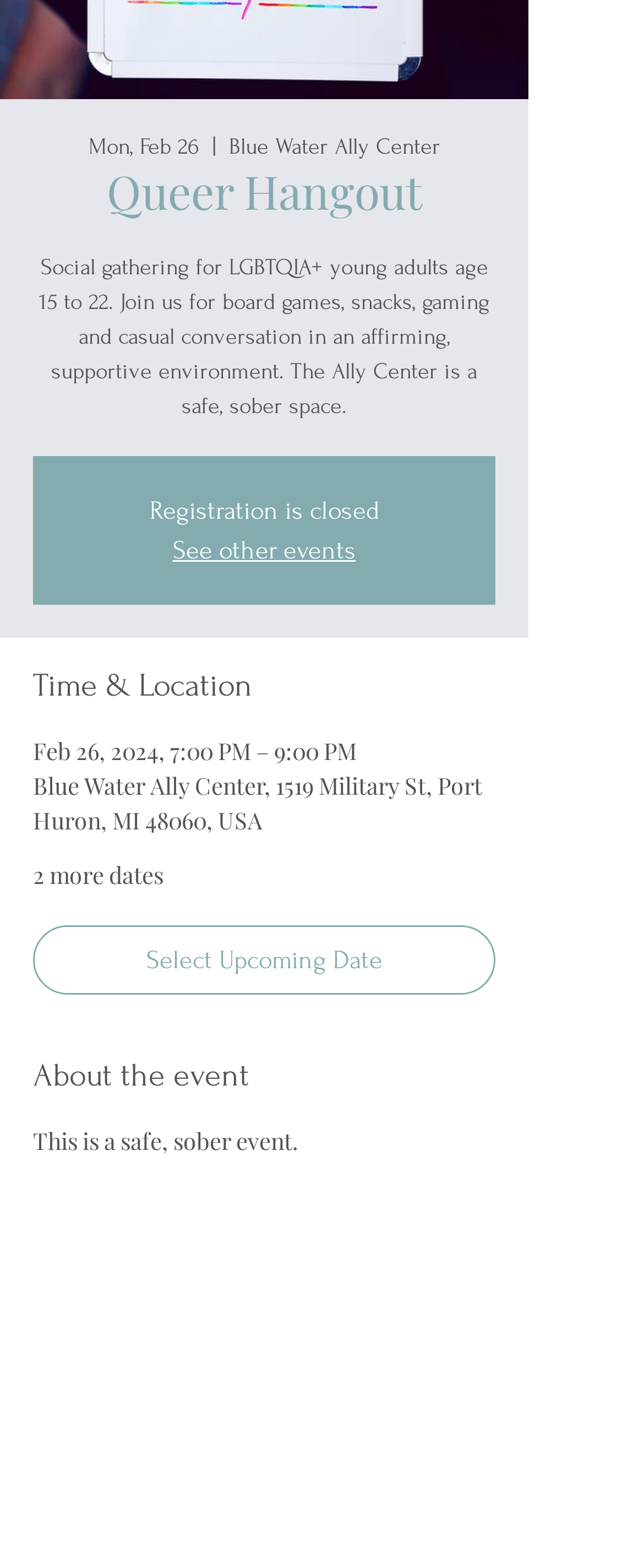Can you give a detailed response to the following question using the information from the image? What is the event name?

The event name is 'Queer Hangout' which is mentioned in the heading element with the text 'Queer Hangout' at the top of the webpage.